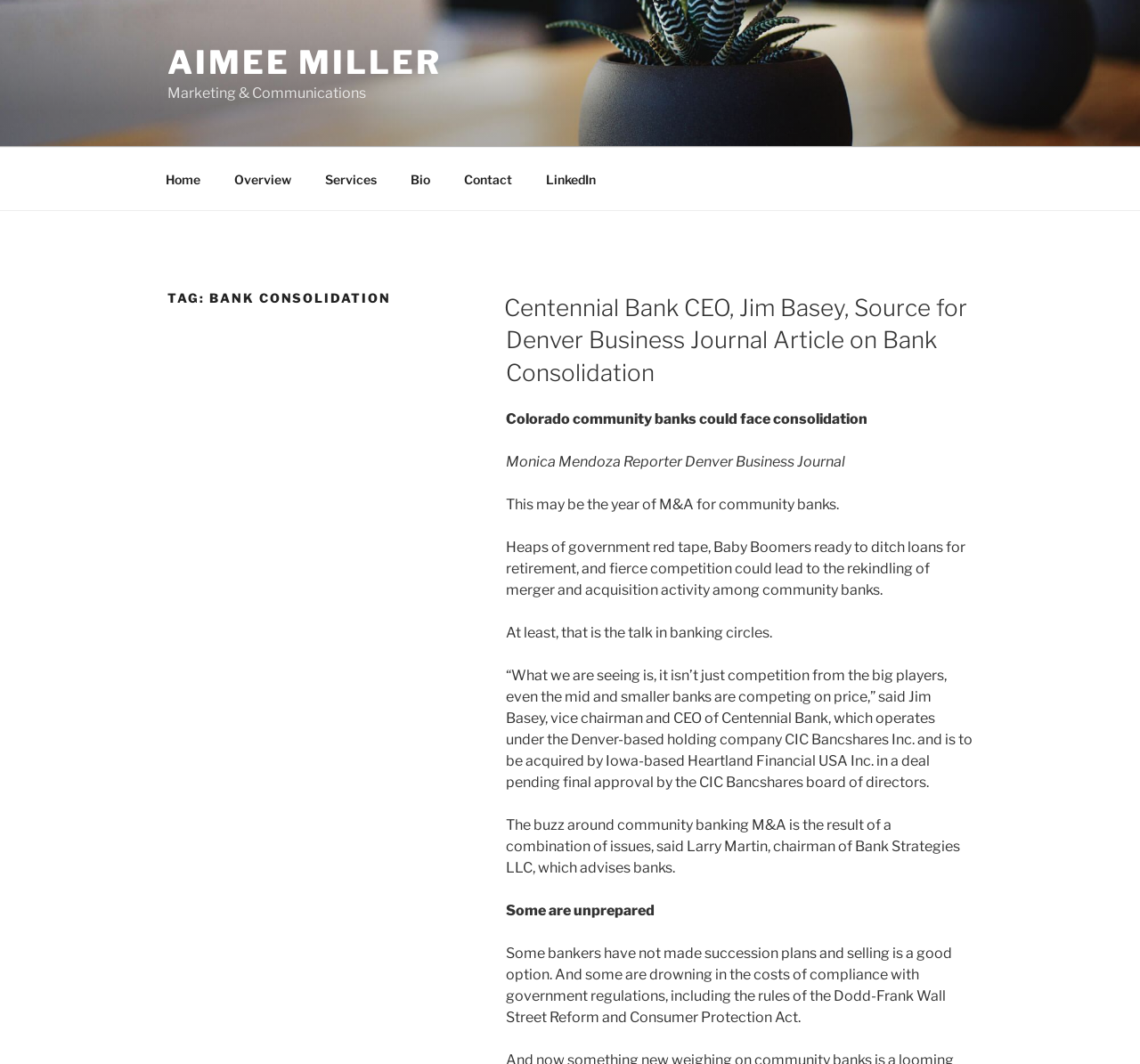Find the bounding box coordinates for the UI element whose description is: "Aimee Miller". The coordinates should be four float numbers between 0 and 1, in the format [left, top, right, bottom].

[0.147, 0.04, 0.387, 0.077]